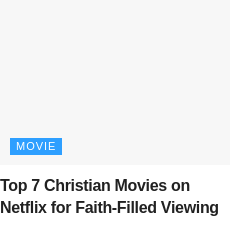Elaborate on the contents of the image in great detail.

The image showcases the title of an article titled "Top 7 Christian Movies on Netflix for Faith-Filled Viewing," capturing the essence of uplifting cinematic experiences tailored for those seeking spiritual inspiration. Below the title, there is a prominent blue button labeled "MOVIE," emphasizing its focus on film content. This article aims to guide viewers through a curated list of impactful Christian films available on Netflix, perfect for family viewing or personal reflection, especially for those interested in faith-based storytelling.